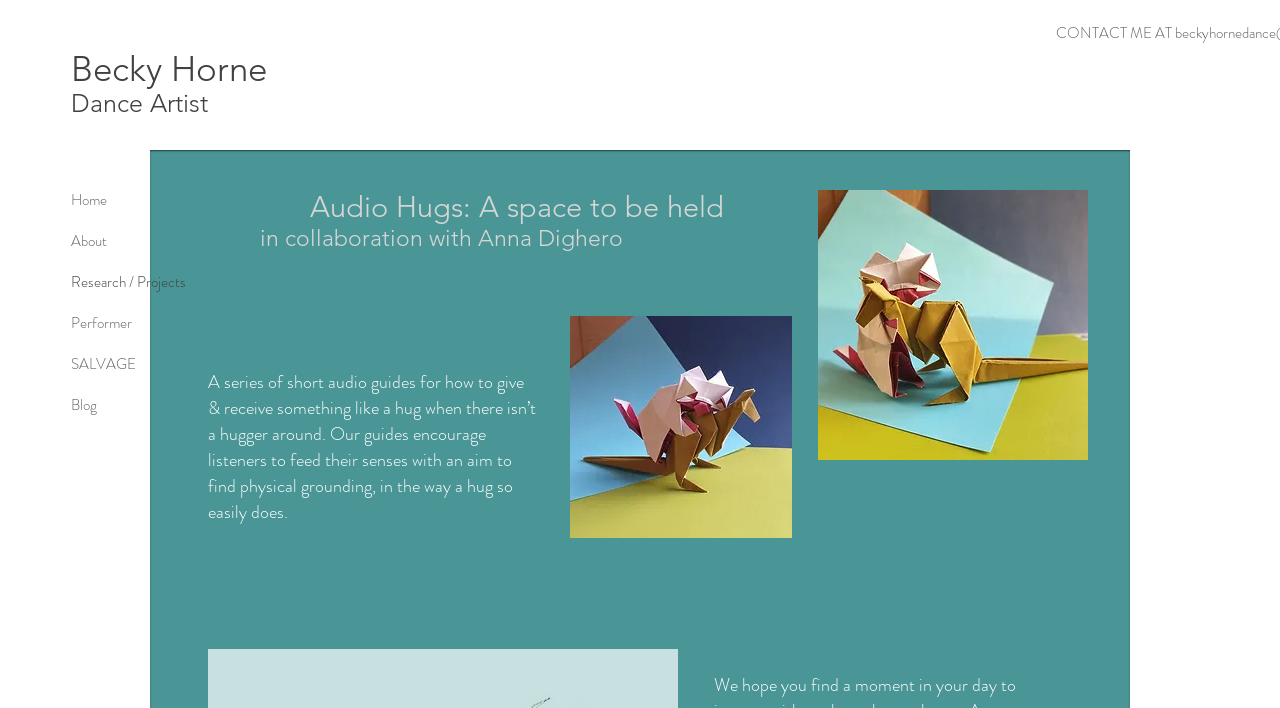Identify the bounding box of the HTML element described as: "Becky Horne".

[0.055, 0.066, 0.209, 0.127]